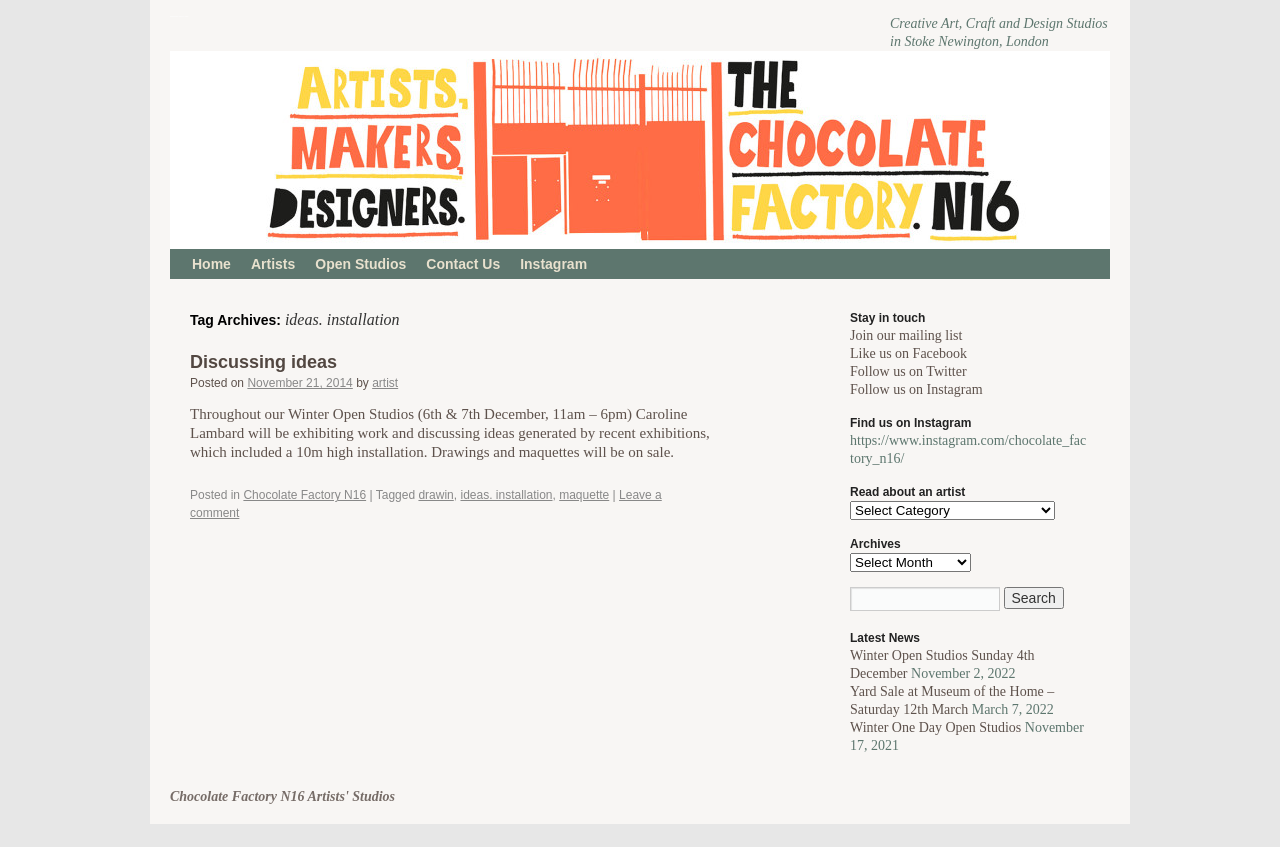Please find the bounding box coordinates for the clickable element needed to perform this instruction: "Search for something".

[0.664, 0.693, 0.831, 0.719]